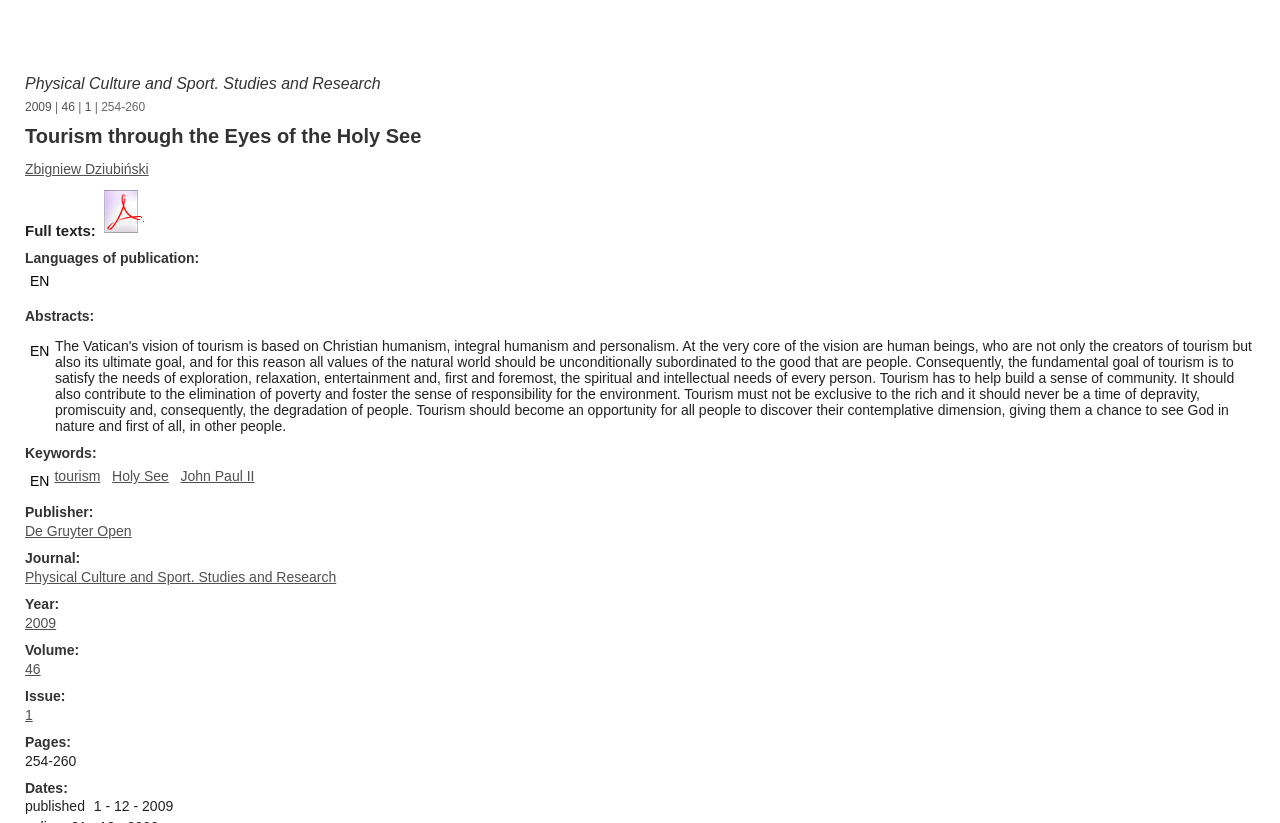Can you determine the bounding box coordinates of the area that needs to be clicked to fulfill the following instruction: "Explore the journal Physical Culture and Sport. Studies and Research"?

[0.02, 0.692, 0.263, 0.711]